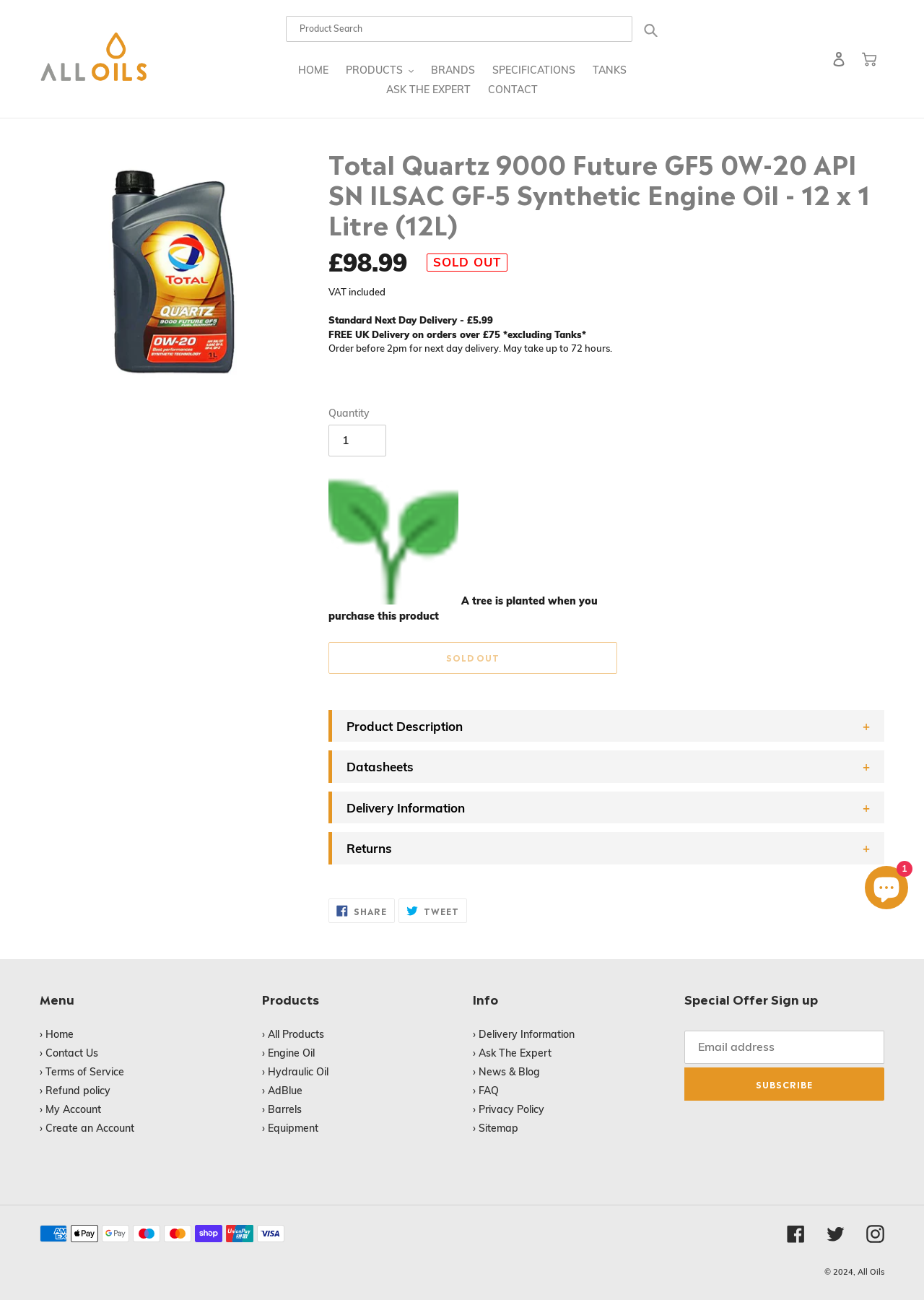Using the provided element description "› Create an Account", determine the bounding box coordinates of the UI element.

[0.043, 0.863, 0.145, 0.873]